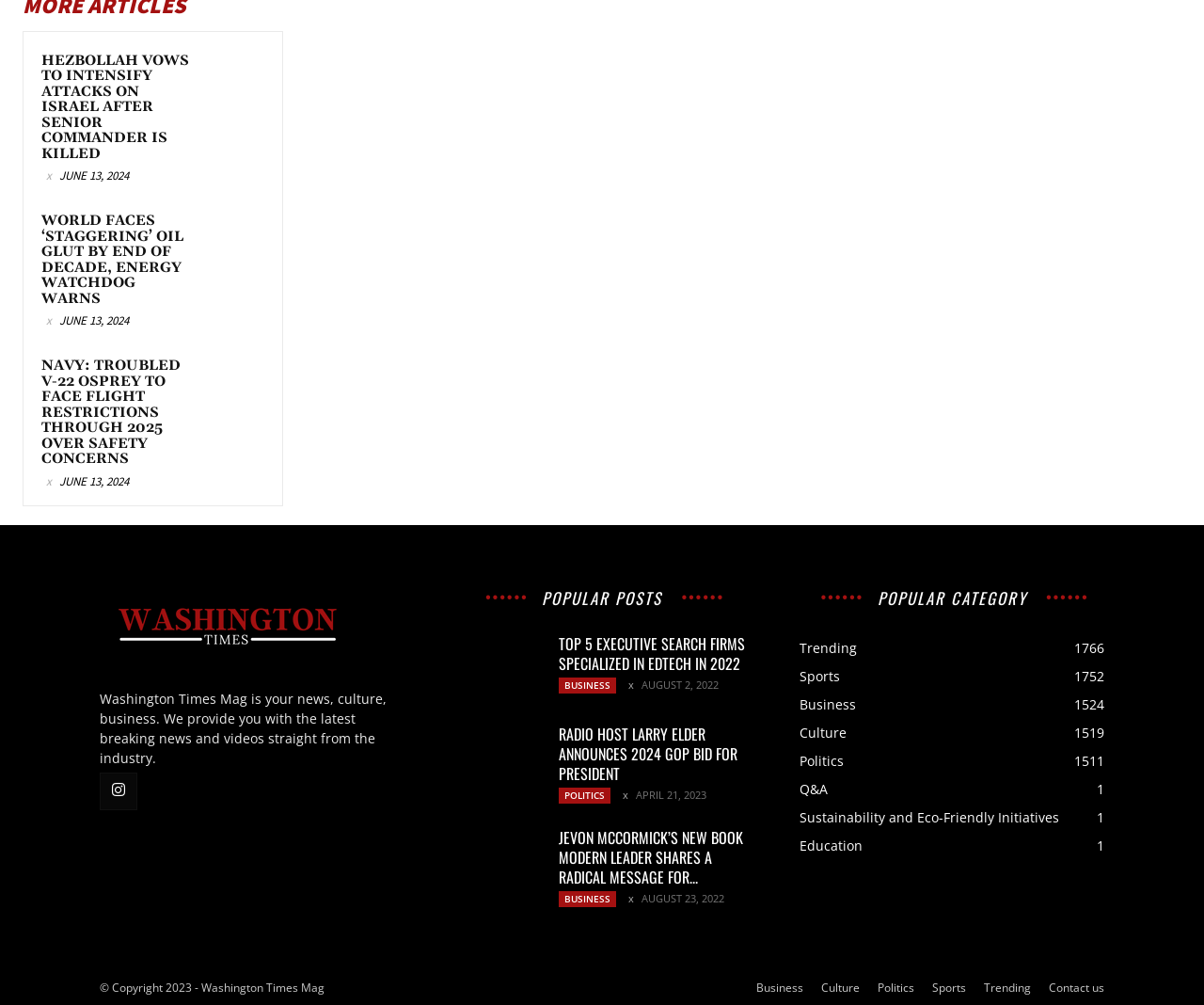Determine the bounding box coordinates for the HTML element mentioned in the following description: "Sustainability and Eco-Friendly Initiatives1". The coordinates should be a list of four floats ranging from 0 to 1, represented as [left, top, right, bottom].

[0.664, 0.804, 0.88, 0.822]